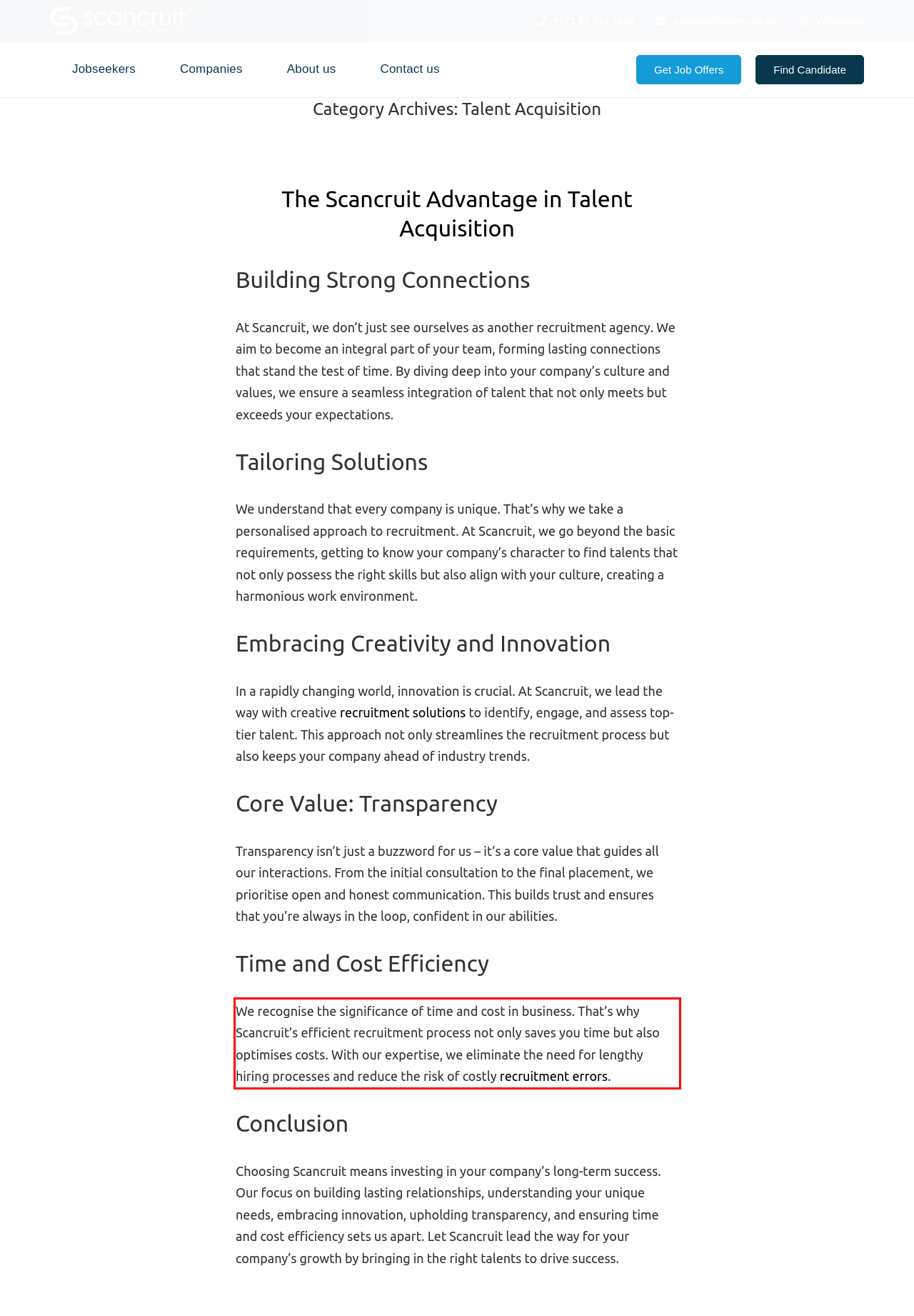Identify the text inside the red bounding box in the provided webpage screenshot and transcribe it.

We recognise the significance of time and cost in business. That’s why Scancruit’s efficient recruitment process not only saves you time but also optimises costs. With our expertise, we eliminate the need for lengthy hiring processes and reduce the risk of costly recruitment errors.